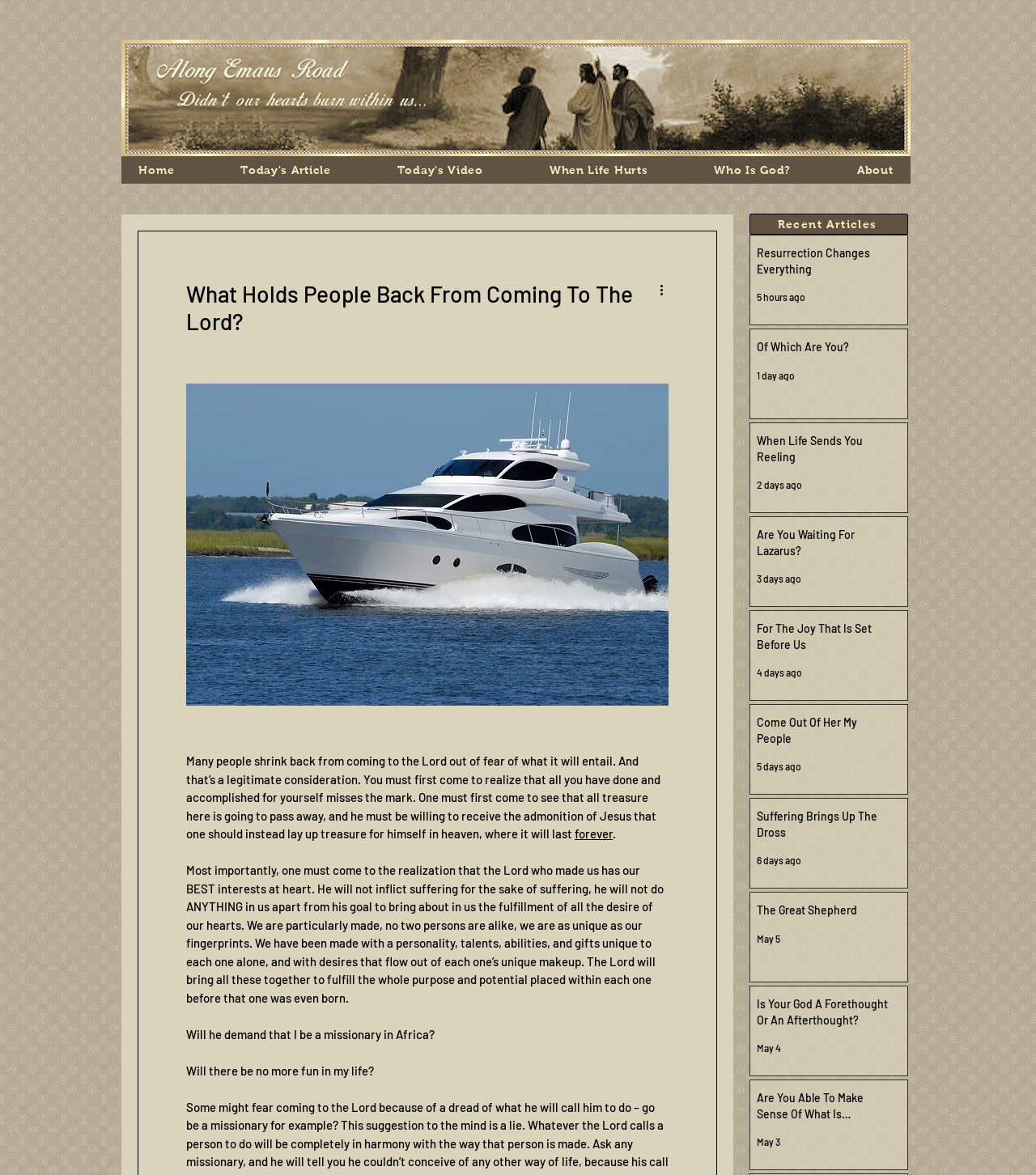Determine the bounding box coordinates of the section I need to click to execute the following instruction: "Click on the 'Today's Article' link". Provide the coordinates as four float numbers between 0 and 1, i.e., [left, top, right, bottom].

[0.228, 0.133, 0.323, 0.156]